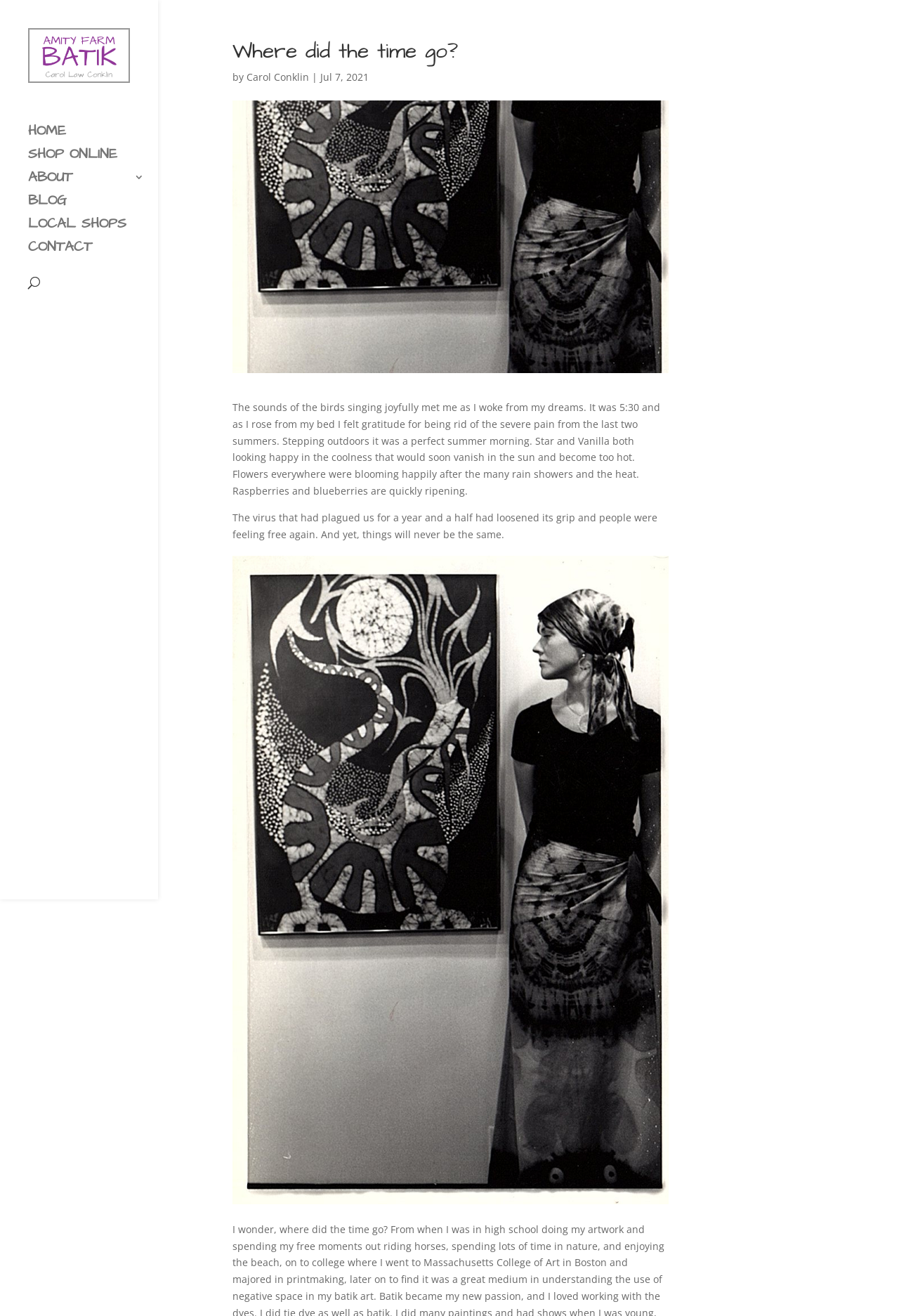What is the name of the blog author?
Using the image as a reference, give a one-word or short phrase answer.

Carol Conklin